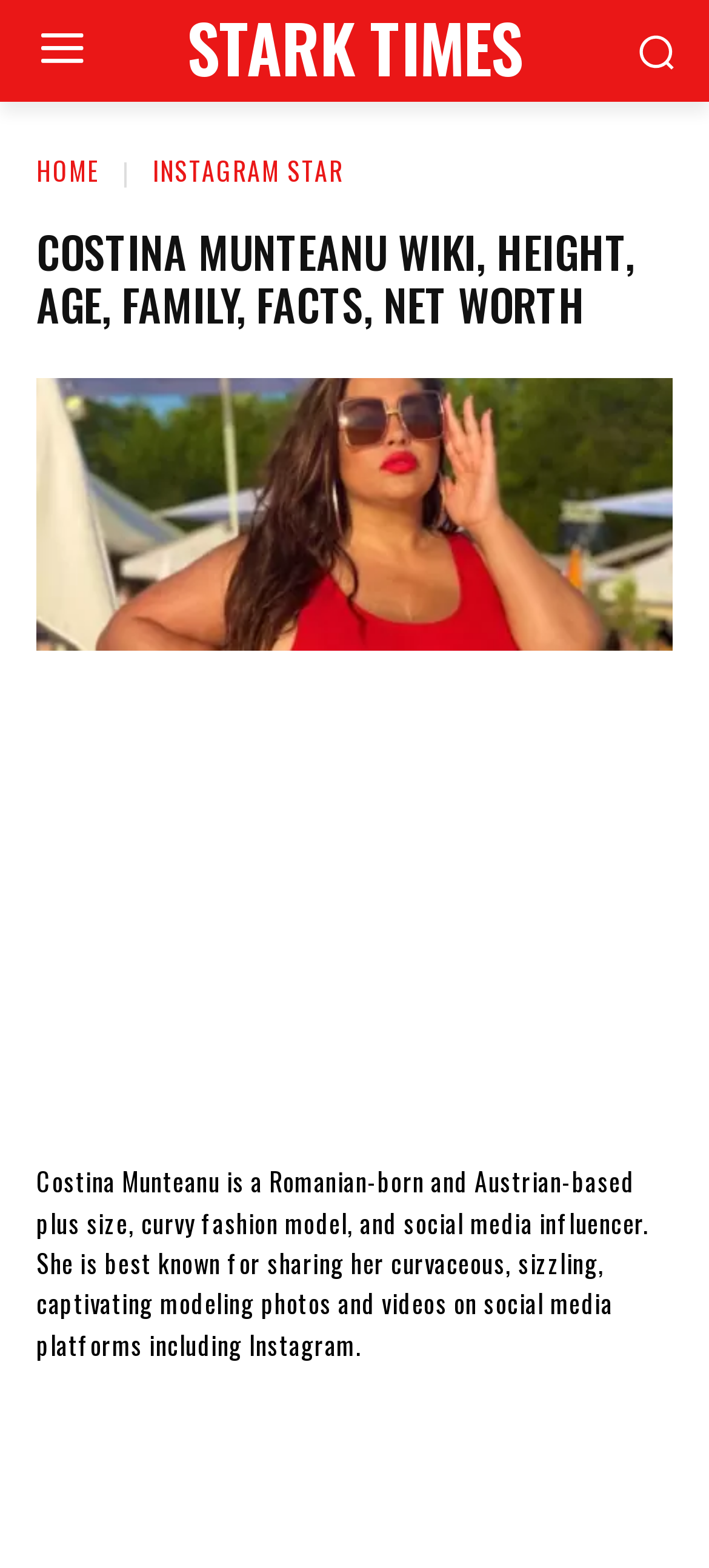What is the platform where Costina Munteanu shares her photos and videos?
Answer the question with a single word or phrase, referring to the image.

Instagram